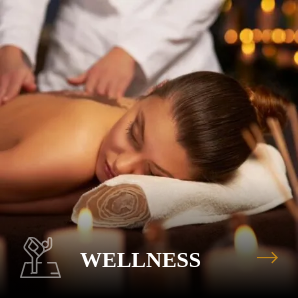What is the purpose of the visual?
Using the information from the image, give a concise answer in one word or a short phrase.

To promote wellness